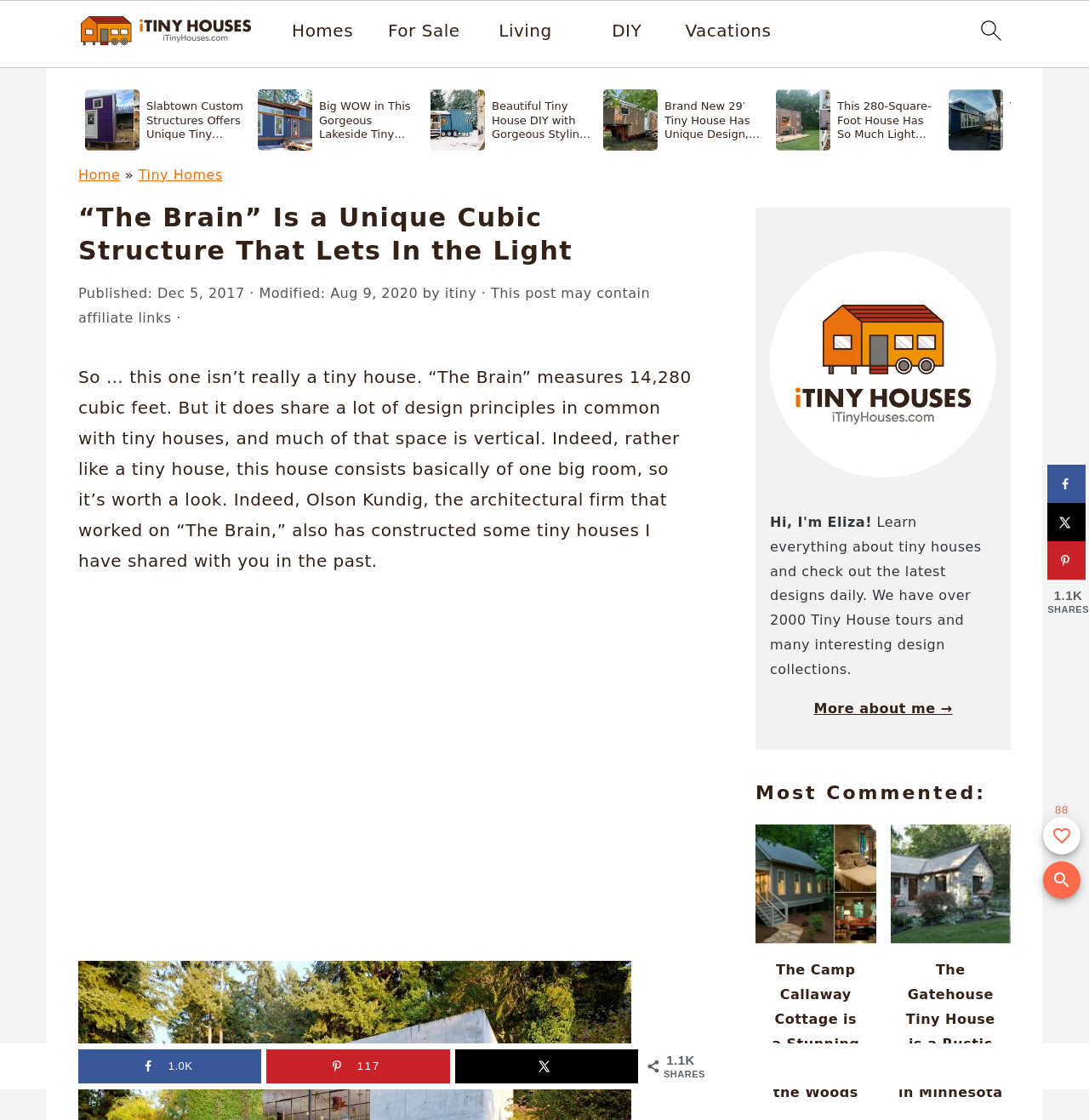Locate the bounding box coordinates of the area you need to click to fulfill this instruction: 'view image for Slabtown Custom Structures Offers Unique Tiny Homes For Sale'. The coordinates must be in the form of four float numbers ranging from 0 to 1: [left, top, right, bottom].

[0.078, 0.08, 0.23, 0.134]